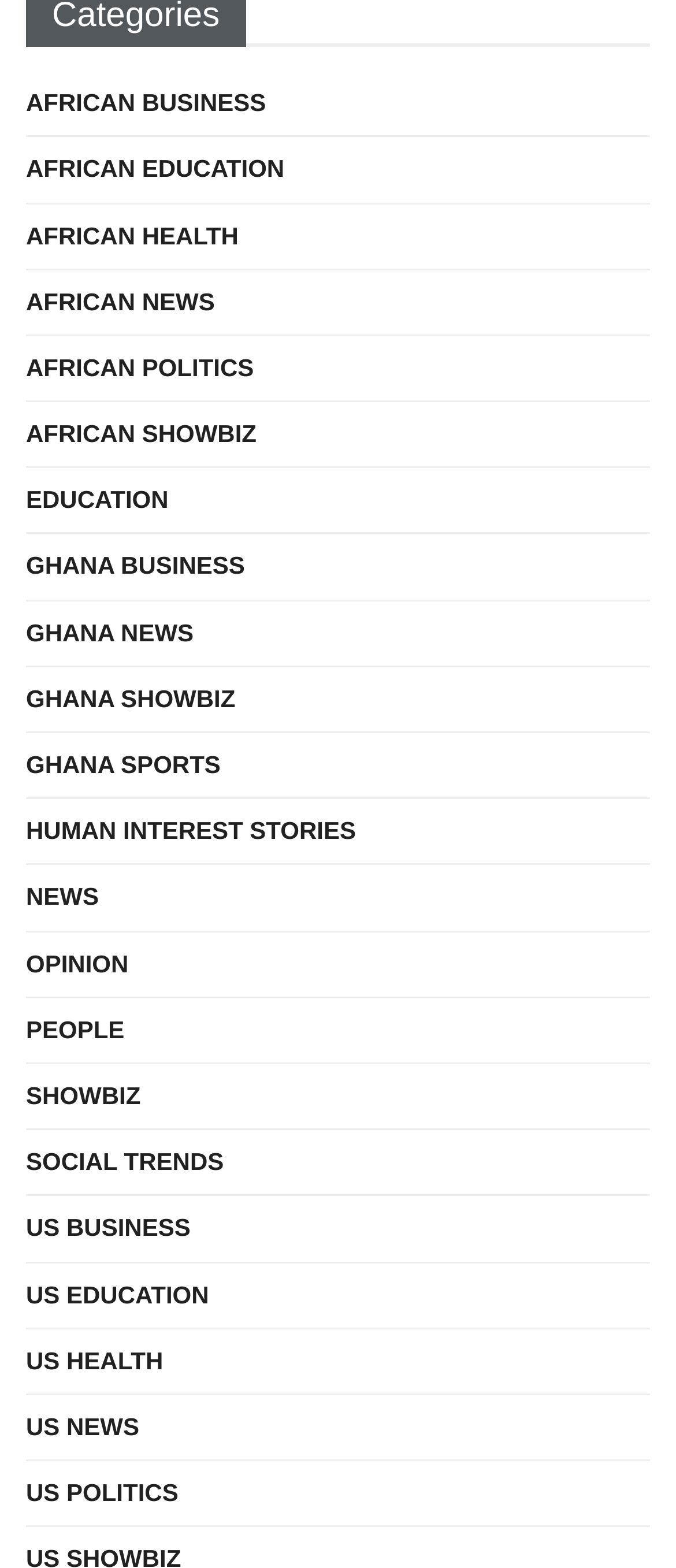Are there more categories related to Africa or the US?
Please use the image to deliver a detailed and complete answer.

I counted the number of link elements that contain the word 'AFRICAN' or 'GHANA' in their text, and found 7 such elements. I also counted the number of link elements that contain the word 'US' in their text, and found 5 such elements. Therefore, there are more categories related to Africa than the US.